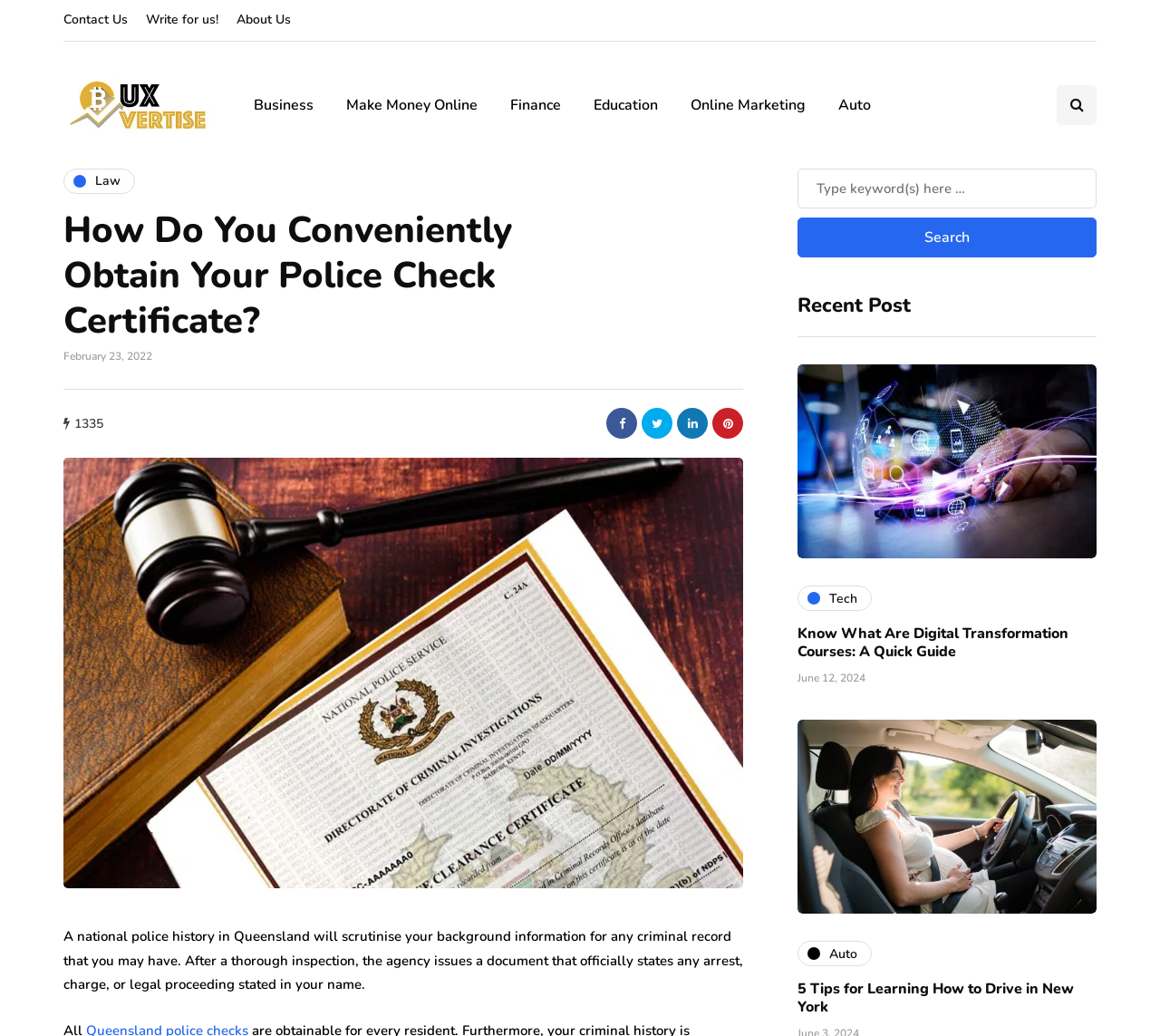Please give the bounding box coordinates of the area that should be clicked to fulfill the following instruction: "Click on Contact Us". The coordinates should be in the format of four float numbers from 0 to 1, i.e., [left, top, right, bottom].

[0.055, 0.0, 0.118, 0.039]